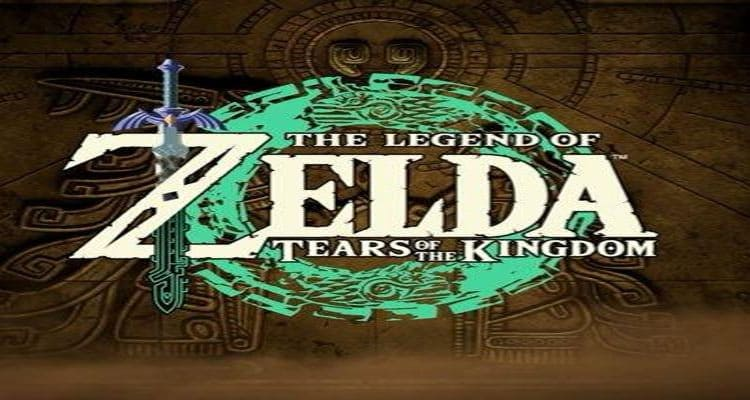Utilize the details in the image to thoroughly answer the following question: What is positioned prominently at the top of the logo?

The caption explains that intersecting the logo is the Master Sword, an enduring symbol of the series, positioned prominently at the top, enhancing the iconic imagery.